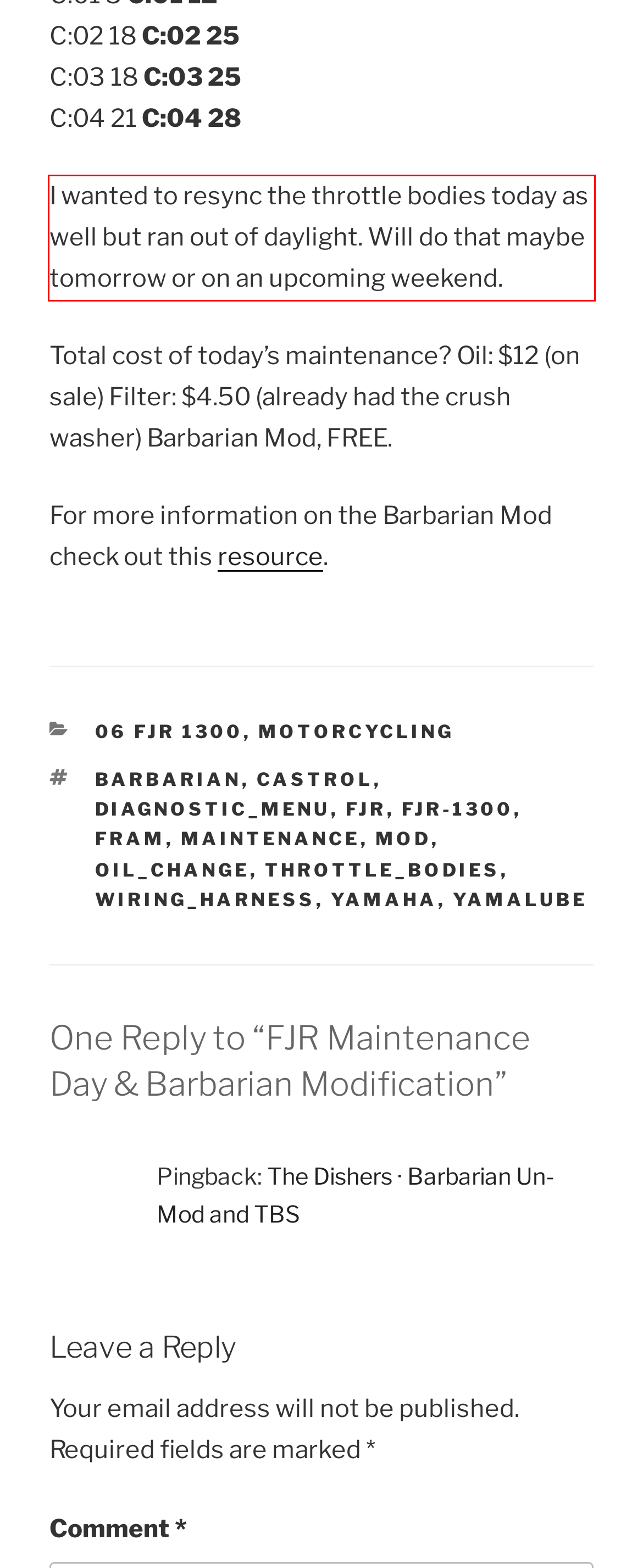Examine the screenshot of the webpage, locate the red bounding box, and generate the text contained within it.

I wanted to resync the throttle bodies today as well but ran out of daylight. Will do that maybe tomorrow or on an upcoming weekend.